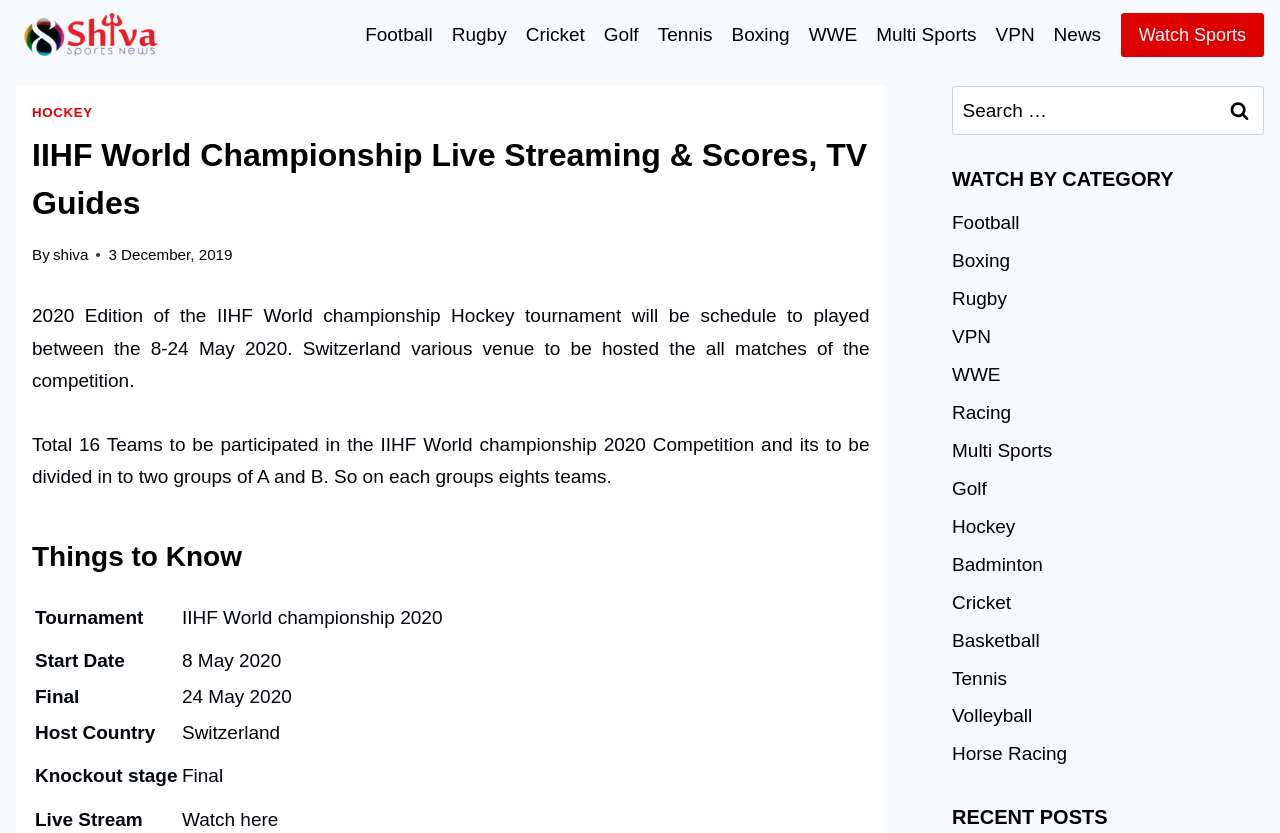What is the host country of the IIHF World Championship 2020?
Utilize the image to construct a detailed and well-explained answer.

I found the answer in the main content section of the webpage, where it states 'Host Country: Switzerland' in a table format.